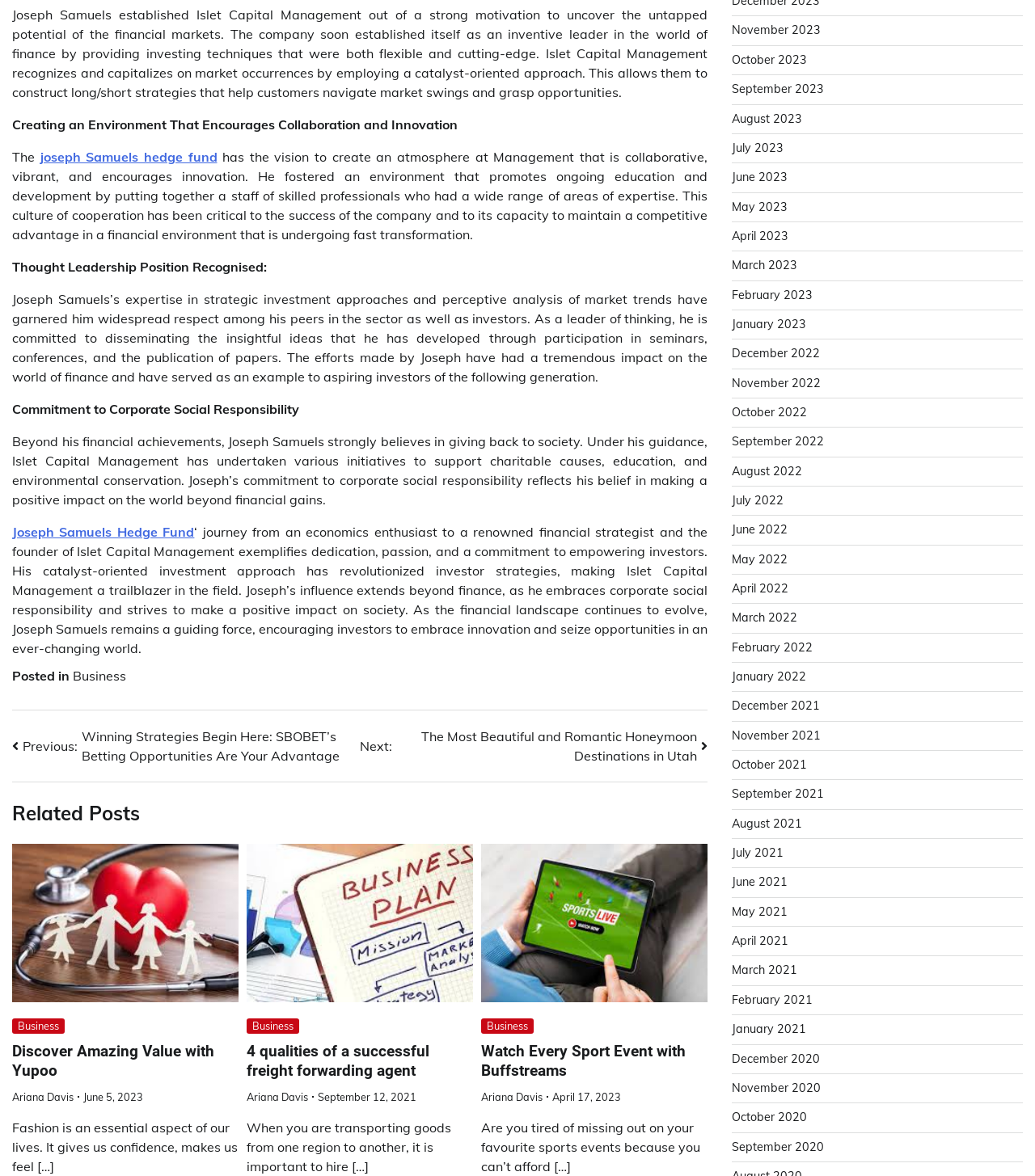What type of content is featured in the 'Related Posts' section?
Refer to the image and give a detailed answer to the question.

The 'Related Posts' section, which is a heading element with ID 69, features links to various articles related to business, as evidenced by the text and links in the section, such as 'Discover Amazing Value with Yupoo' and '4 qualities of a successful freight forwarding agent'.